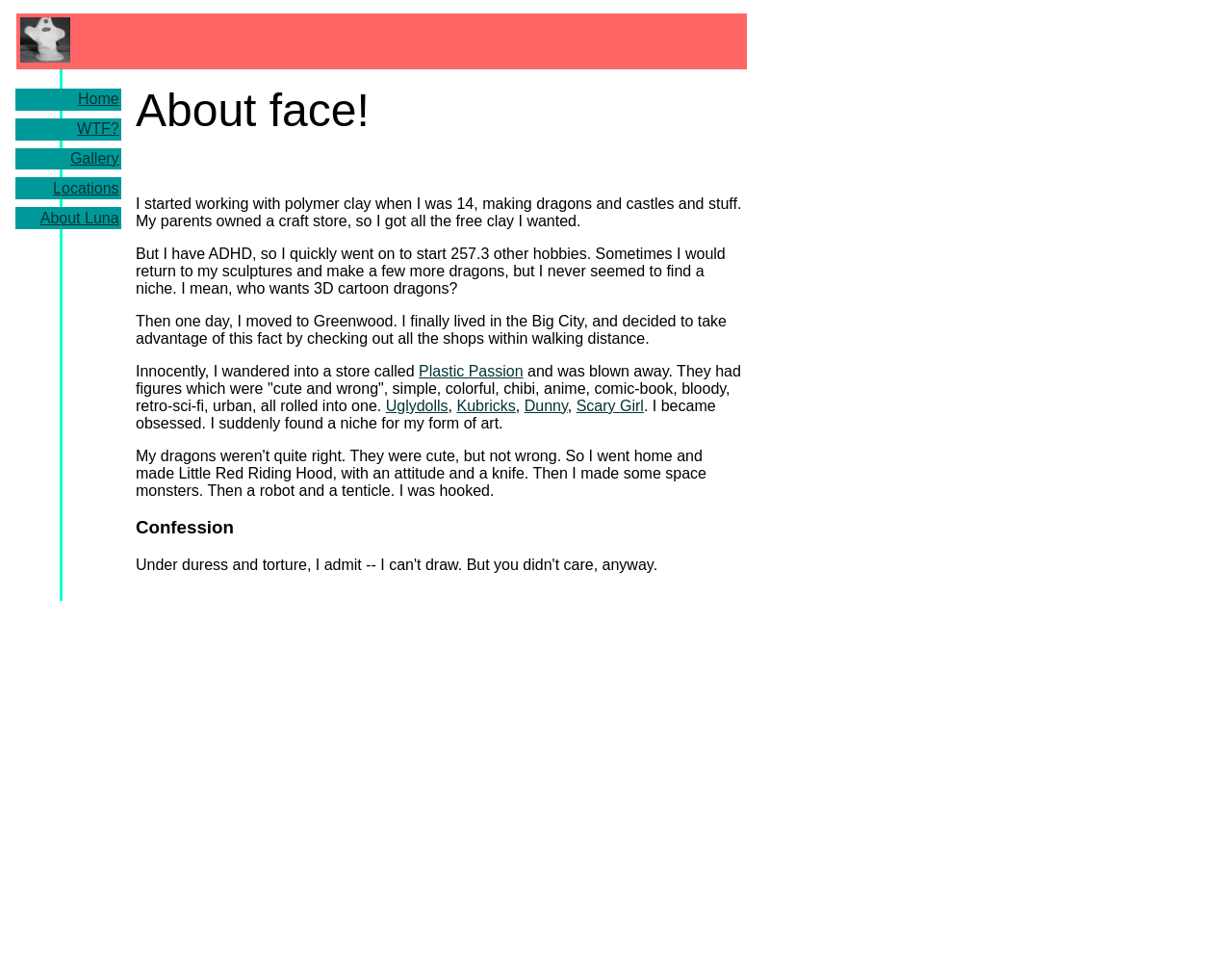Please determine the bounding box coordinates of the element's region to click for the following instruction: "go to home page".

[0.063, 0.095, 0.097, 0.112]